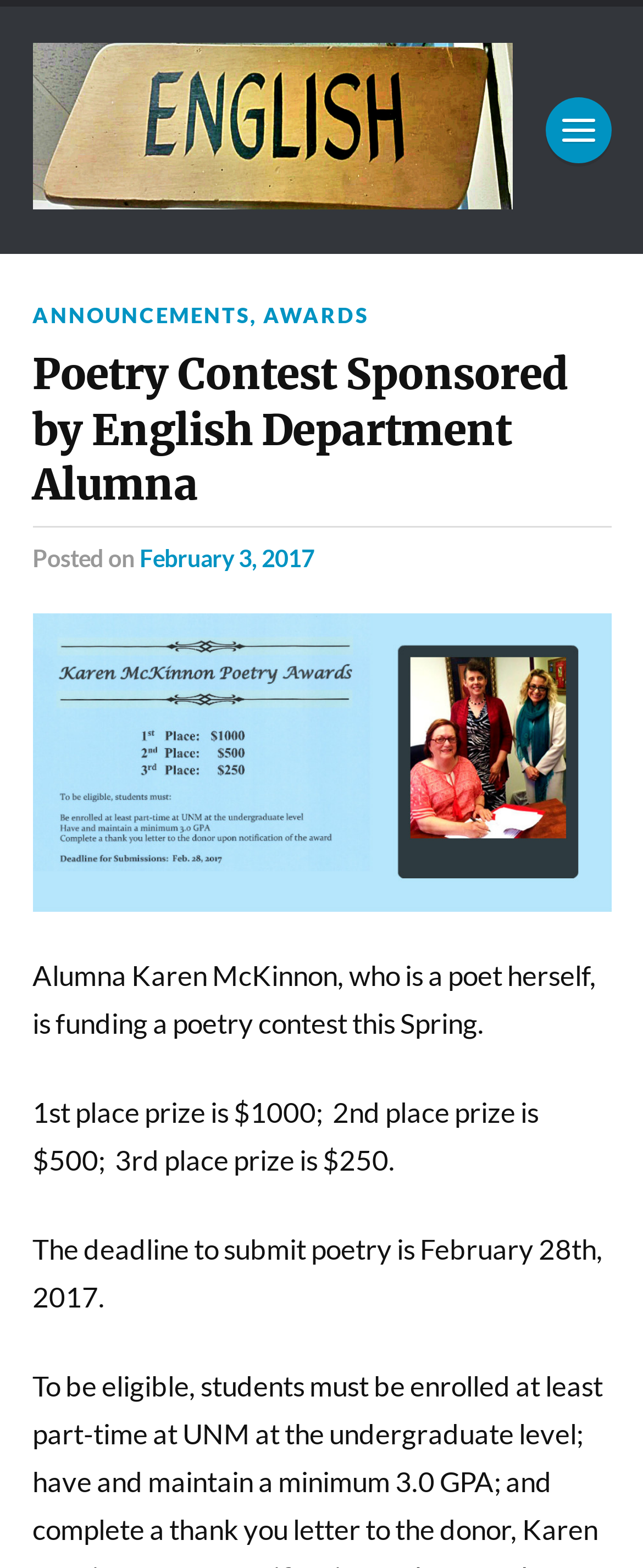Provide an in-depth caption for the contents of the webpage.

The webpage is about a poetry contest sponsored by an English Department alumna, with the title "Poetry Contest Sponsored by English Department Alumna" prominently displayed at the top. 

At the top left, there is a logo or an image, accompanied by a link to "ENGLISH NEWS & NOTES". Below the image, there are three links: "ANNOUNCEMENTS", "AWARDS", and a comma separating them. 

The main content of the webpage is divided into two sections. The first section is an announcement about the poetry contest, which is funded by Alumna Karen McKinnon, a poet herself. This section is located below the title and the links. 

The second section provides details about the contest, including the prizes and the deadline for submission. There are three paragraphs of text in this section, stating that the 1st place prize is $1000, the 2nd place prize is $500, and the 3rd place prize is $250, and that the deadline to submit poetry is February 28th, 2017. 

There is a figure or an image below the main content, but its description is not provided.